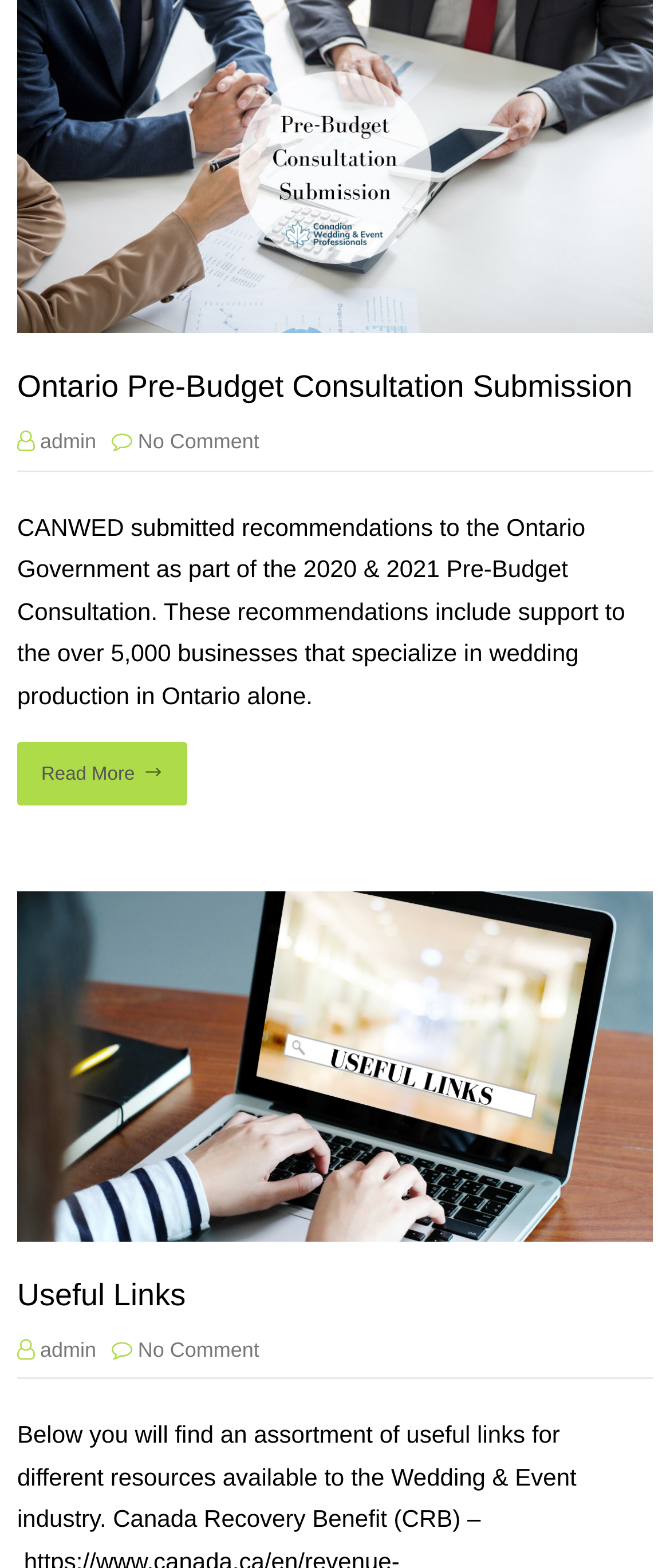What is the purpose of the 'Read More' link?
Please give a detailed and elaborate explanation in response to the question.

The 'Read More' link is present after the brief description of the recommendations submitted by CANWED. Therefore, the purpose of the 'Read More' link is to read more about the recommendations.